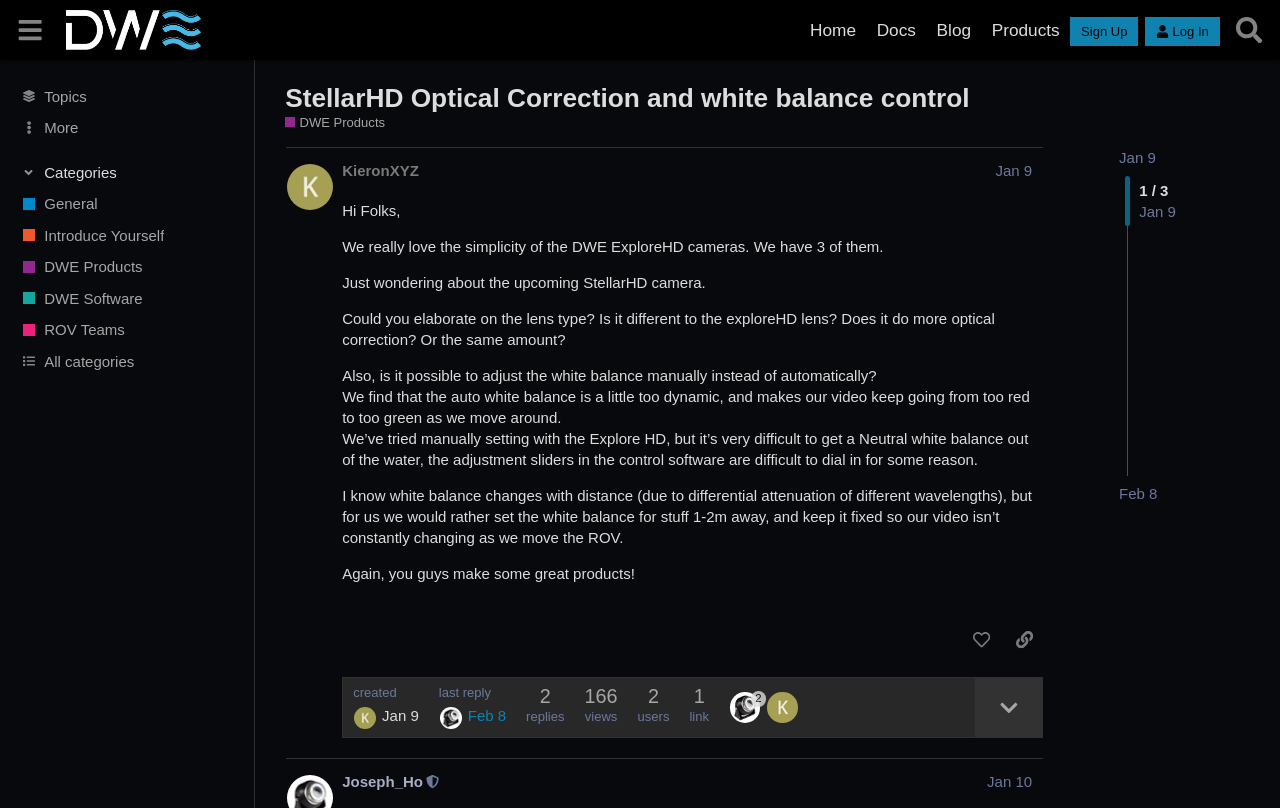What is the name of the company mentioned on the webpage?
Refer to the image and provide a one-word or short phrase answer.

DeepWater Exploration